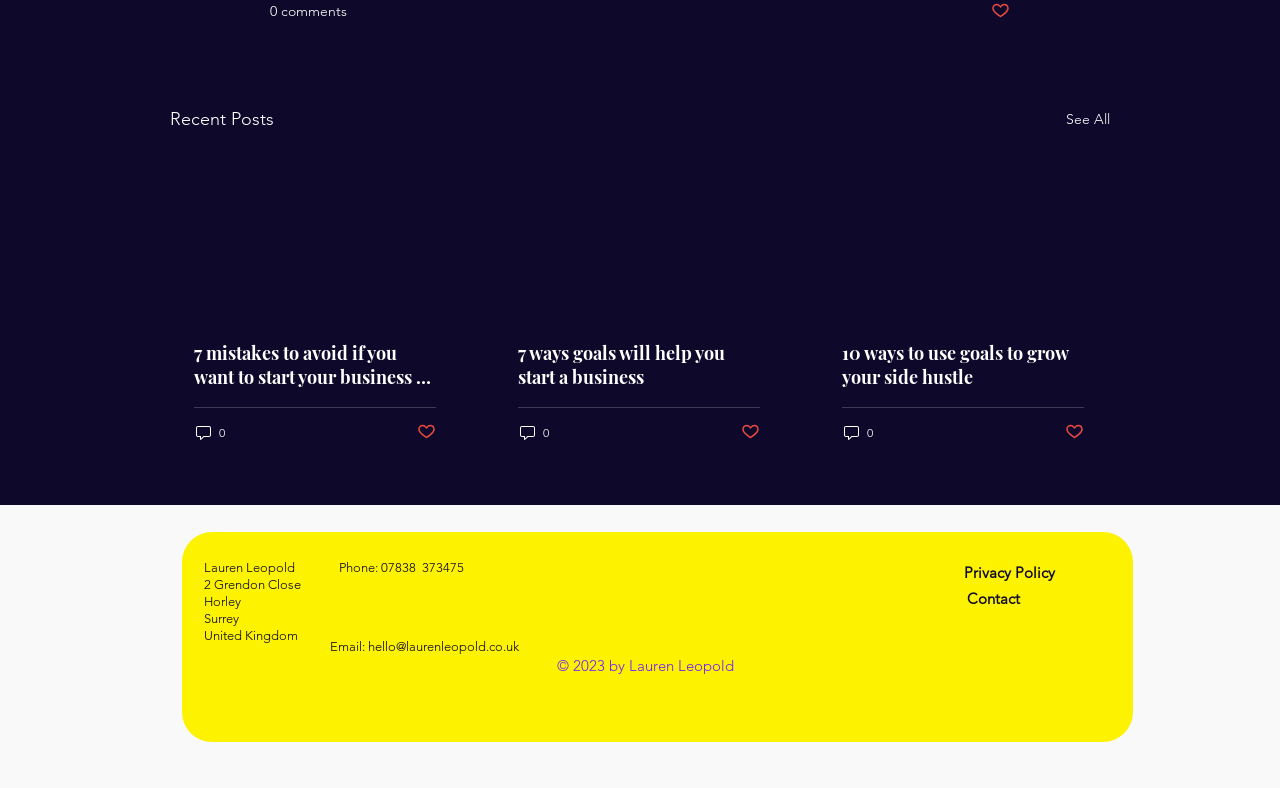Pinpoint the bounding box coordinates of the clickable element to carry out the following instruction: "Click the 'See All' link."

[0.833, 0.133, 0.867, 0.17]